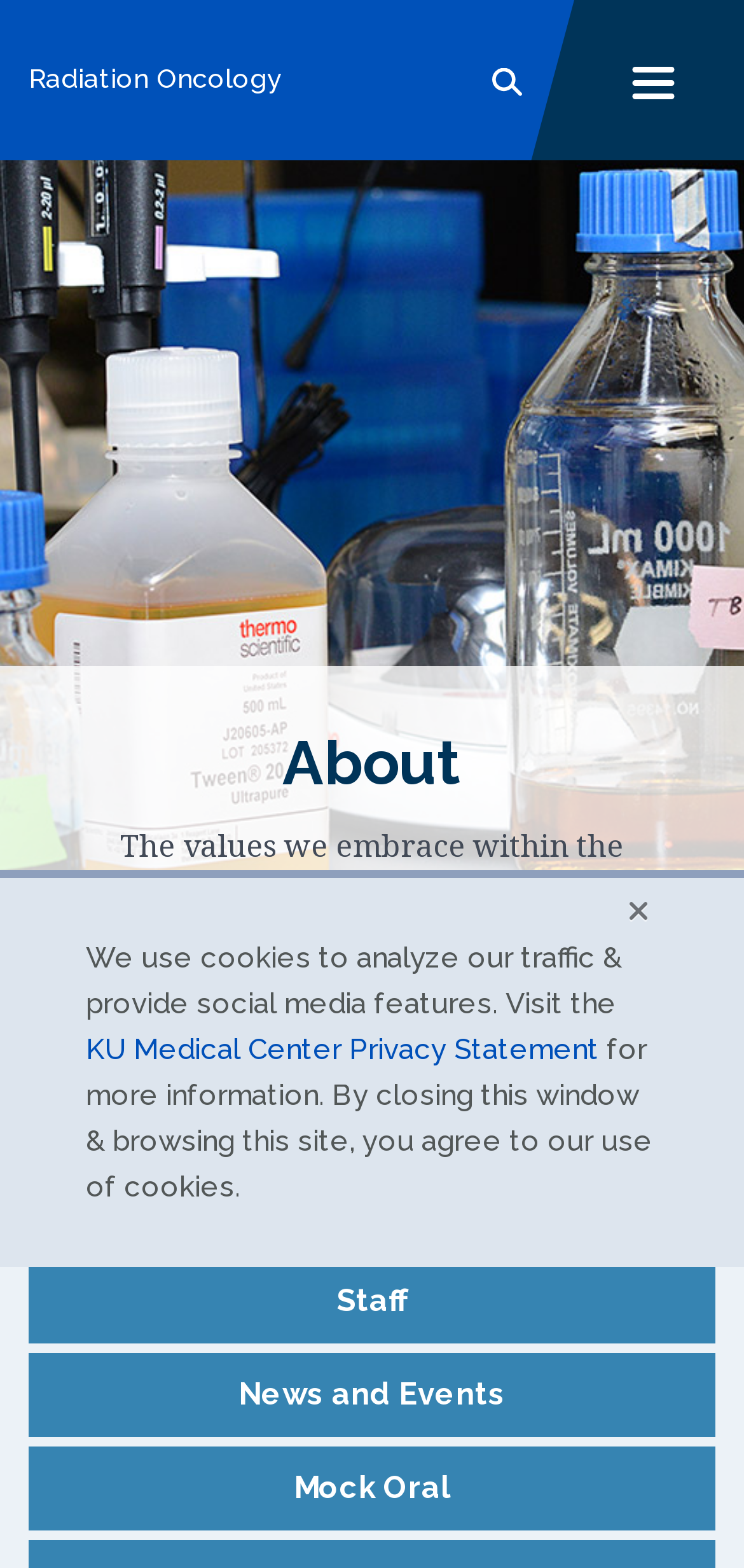Detail the webpage's structure and highlights in your description.

The webpage is about the Department of Radiation Oncology at the KU School of Medicine. At the top left corner, there is a link to the KU Medical Center website, followed by links to other schools within the university, including the School of Health Professions, School of Medicine, and School of Nursing. Below these links, there is a search box with a radio button to search within the current section or all sites. 

To the right of the search box, there is a button to close the search function. Above the search box, there is a mobile navigation menu with a button to open the logo menu, which contains the text "Radiation Oncology". There are also buttons to open the search input and mobile menu, accompanied by icons.

Below the navigation menu, there is a large banner image of lab vials. The main content of the page starts with a heading "About" and a paragraph describing the values of the Radiation Oncology Department, including collaboration, accountability, respect, and teamwork.

Below the paragraph, there are links to faculty, staff, news and events, and mock oral pages. At the bottom of the page, there is a notice about the use of cookies, with a link to the KU Medical Center Privacy Statement and a button to close the GDPR pop-up.